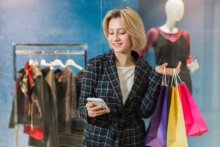Using the elements shown in the image, answer the question comprehensively: What is visible behind the woman?

The caption describes the scene behind the woman, stating that a rack filled with various clothing pieces is visible, alongside a mannequin dressed in a sleek outfit, adding to the fashionable atmosphere of the scene.